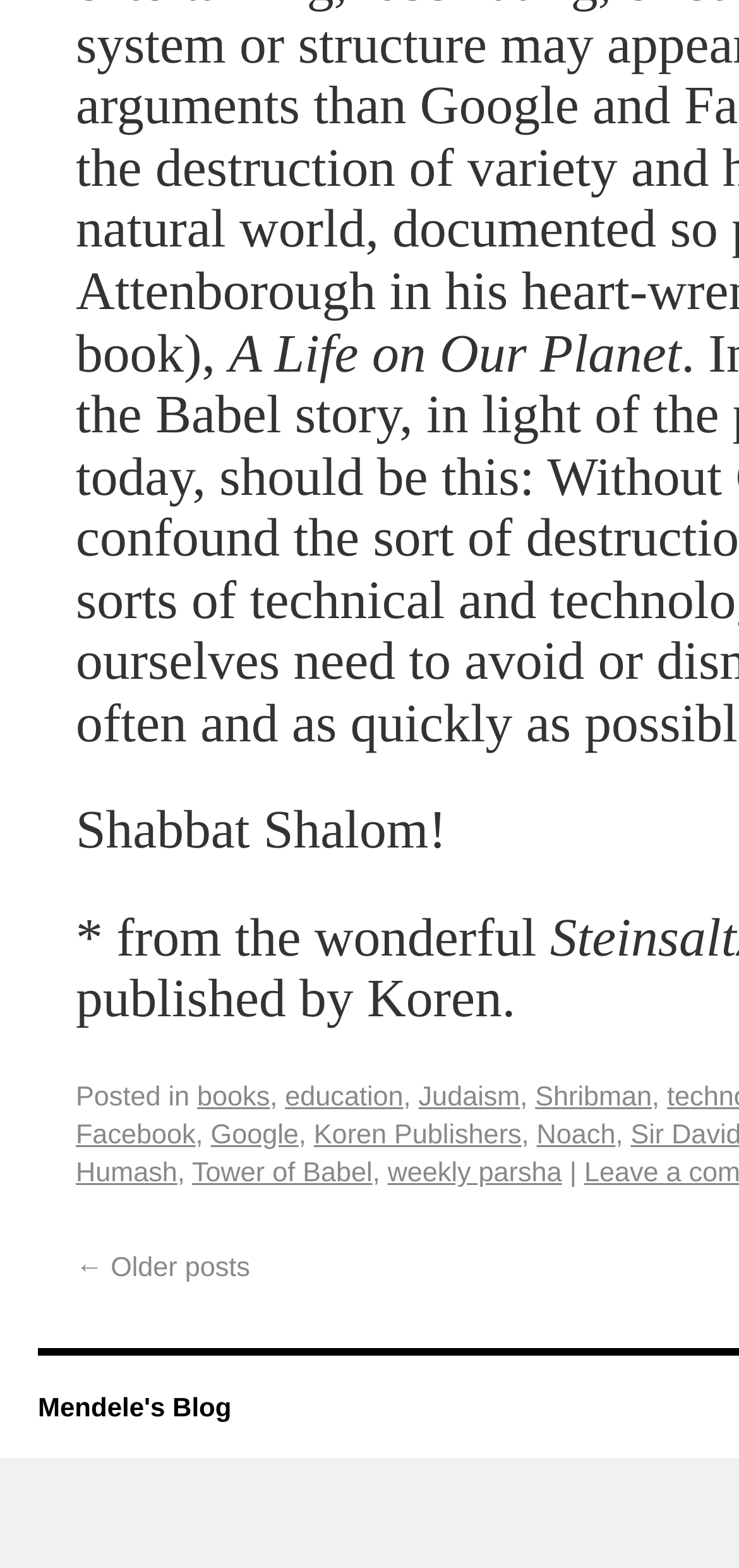Please specify the bounding box coordinates of the clickable section necessary to execute the following command: "Visit 'Facebook'".

[0.103, 0.714, 0.265, 0.734]